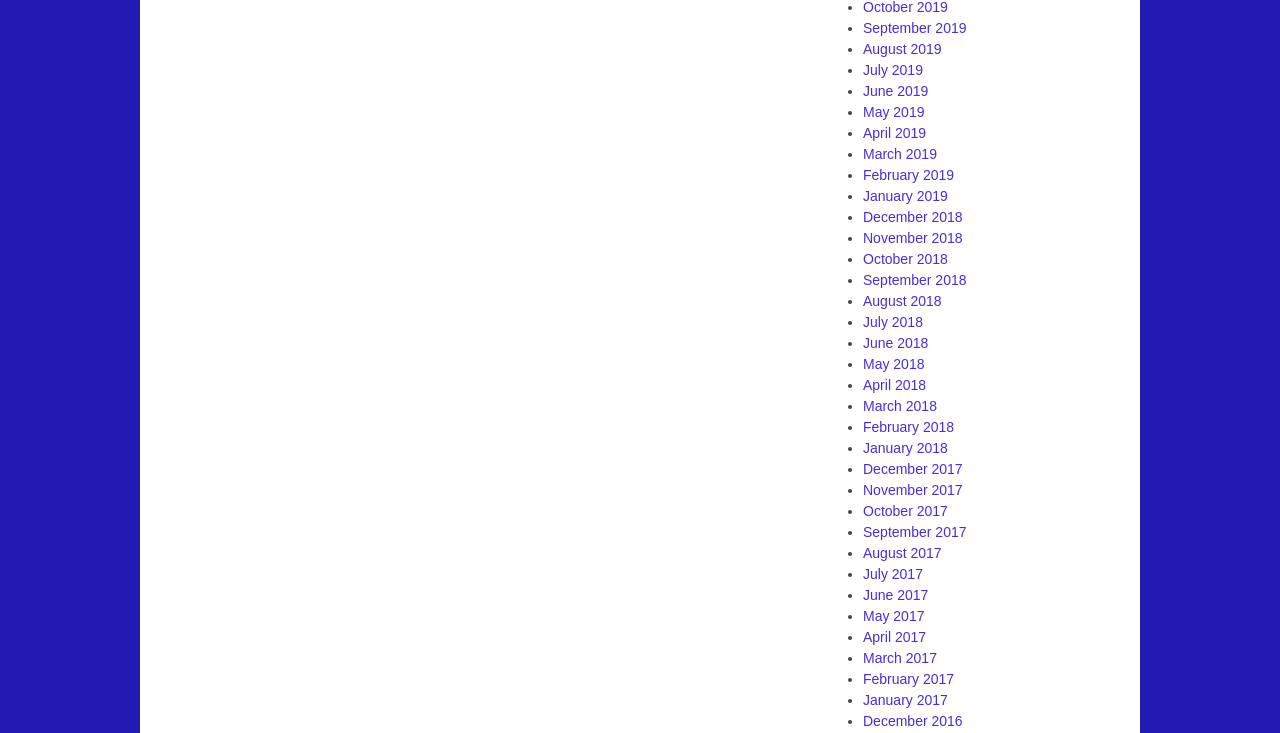Please locate the bounding box coordinates of the element that should be clicked to complete the given instruction: "View December 2016".

[0.674, 0.972, 0.752, 0.994]